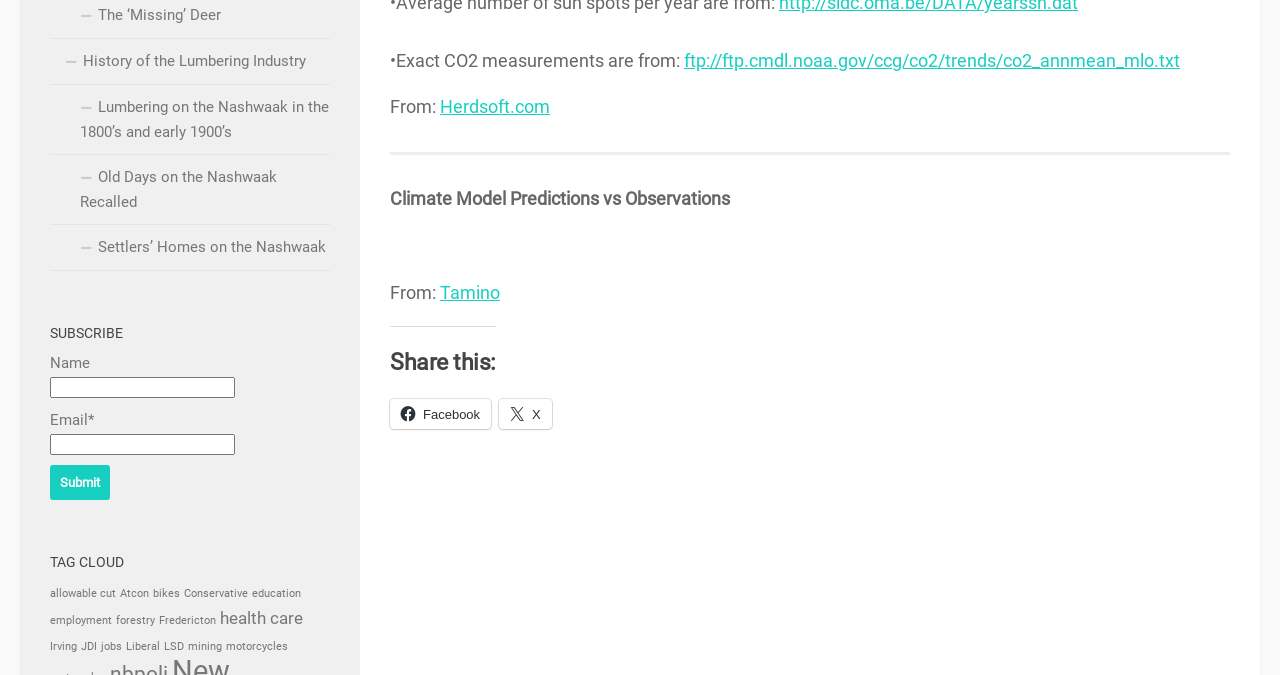Answer the question below in one word or phrase:
What is the topic of the graph?

Climate Model Predictions vs Observations